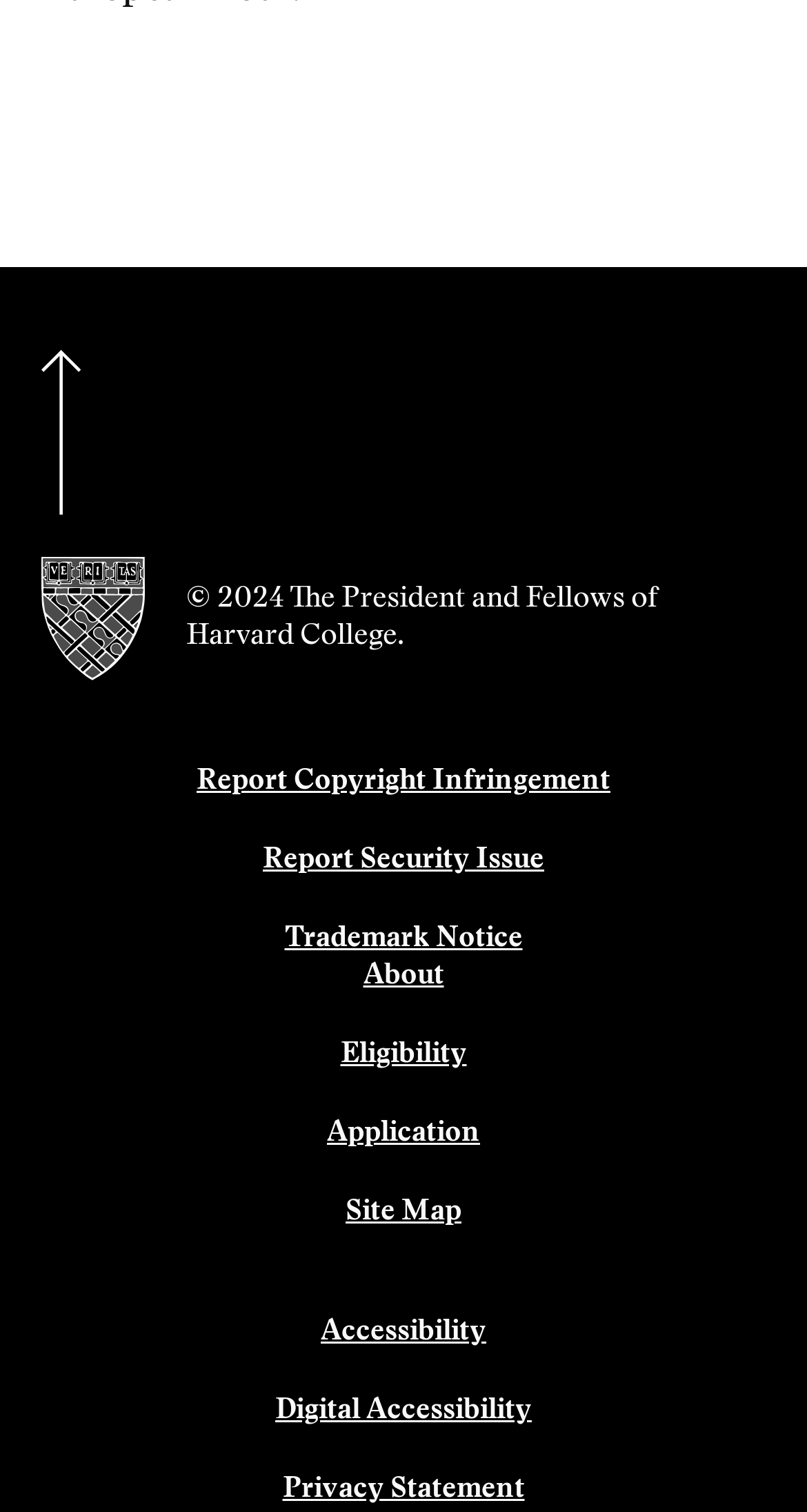Locate and provide the bounding box coordinates for the HTML element that matches this description: "Accessibility".

[0.397, 0.872, 0.603, 0.891]